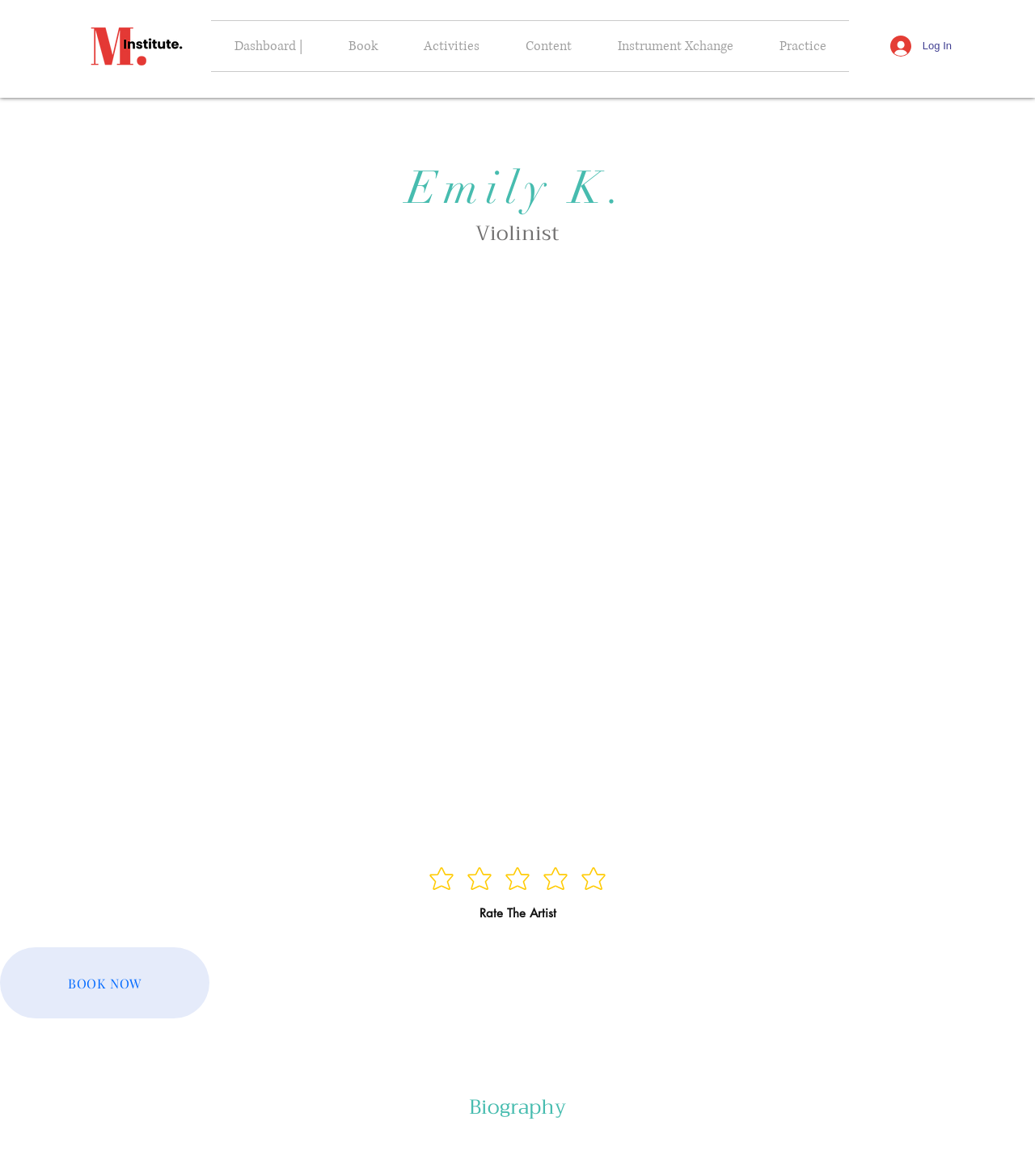Use a single word or phrase to answer the following:
How many radio buttons are there in the 'Rate The Artist' section?

5